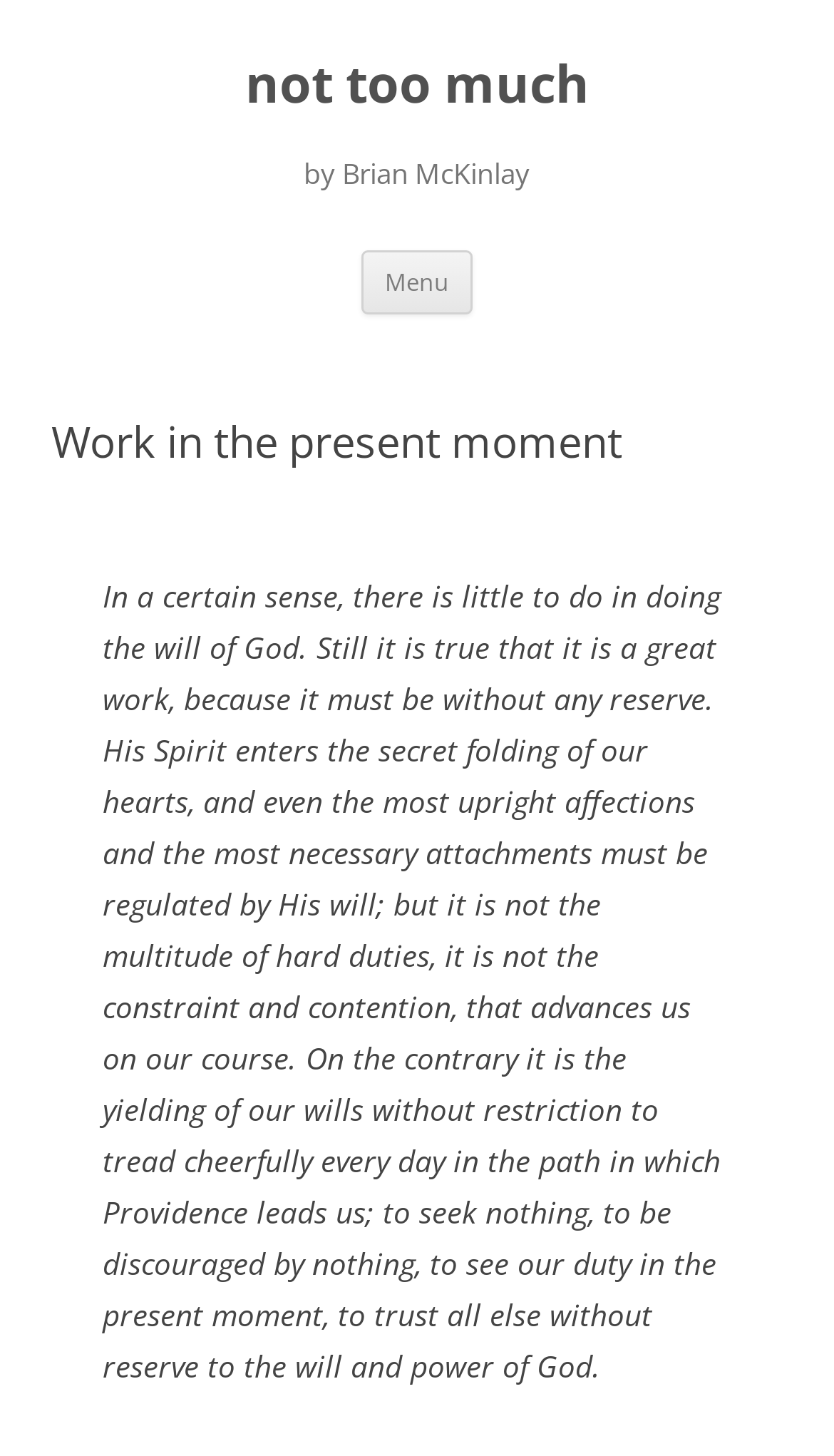For the given element description not too much, determine the bounding box coordinates of the UI element. The coordinates should follow the format (top-left x, top-left y, bottom-right x, bottom-right y) and be within the range of 0 to 1.

[0.294, 0.035, 0.706, 0.081]